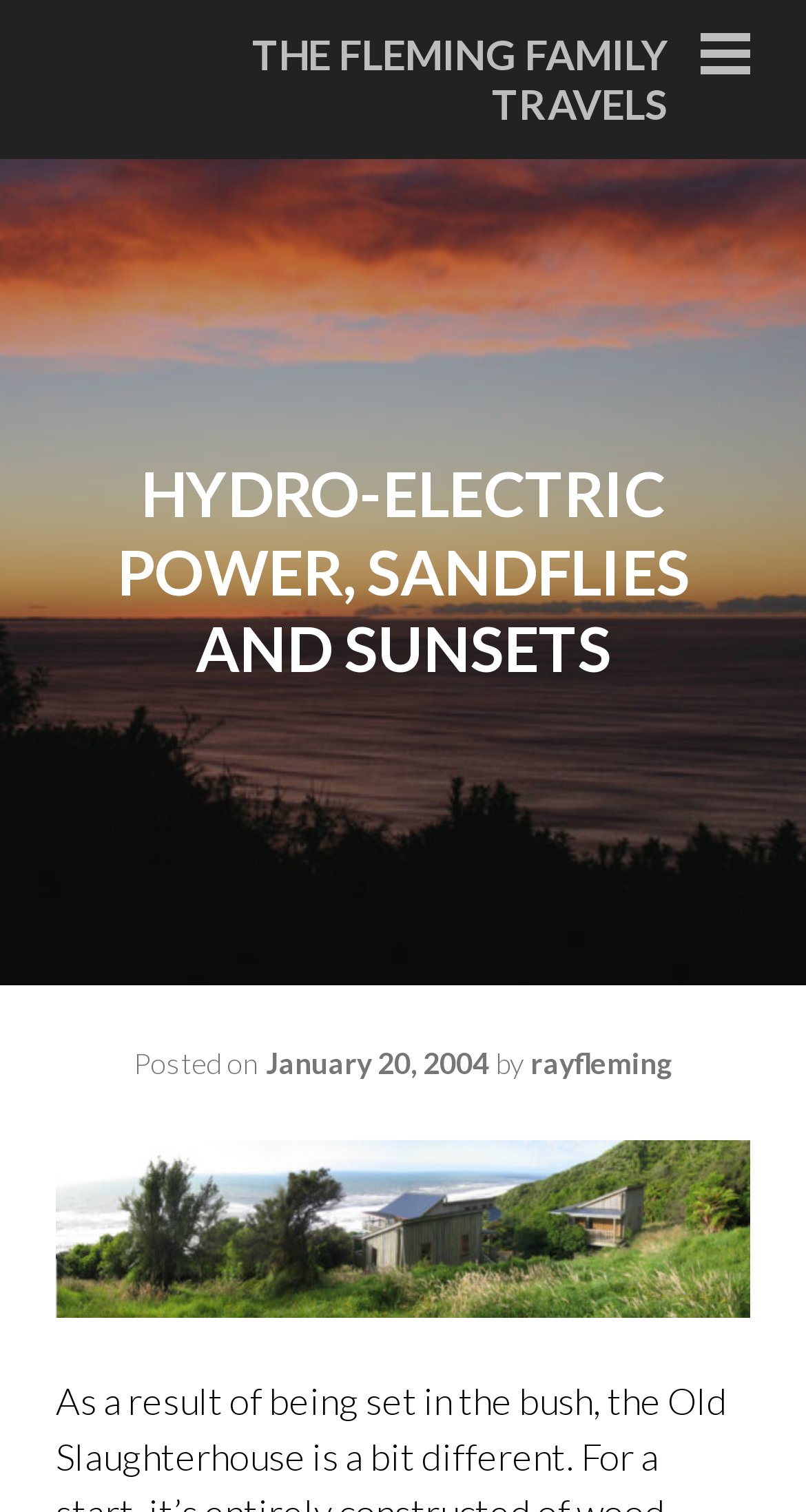Give a comprehensive overview of the webpage, including key elements.

The webpage is about the Fleming Family Travels, with a focus on a specific trip or experience. At the top of the page, there is a large heading that reads "THE FLEMING FAMILY TRAVELS", which is also a link. To the right of this heading is a button labeled "PRIMARY MENU". 

Below the top section, there is a header that spans the entire width of the page. Within this header, there is a smaller heading that reads "HYDRO-ELECTRIC POWER, SANDFLIES AND SUNSETS", which is centered on the page. 

Further down, there is a section that appears to be a blog post or article. This section starts with the text "Posted on" followed by a link to the date "January 20, 2004". Next to the date is the text "by" followed by a link to the author "rayfleming". 

At the bottom of the page, there is a large image that takes up most of the width of the page. The image is labeled "Oldslaughterpanorama".